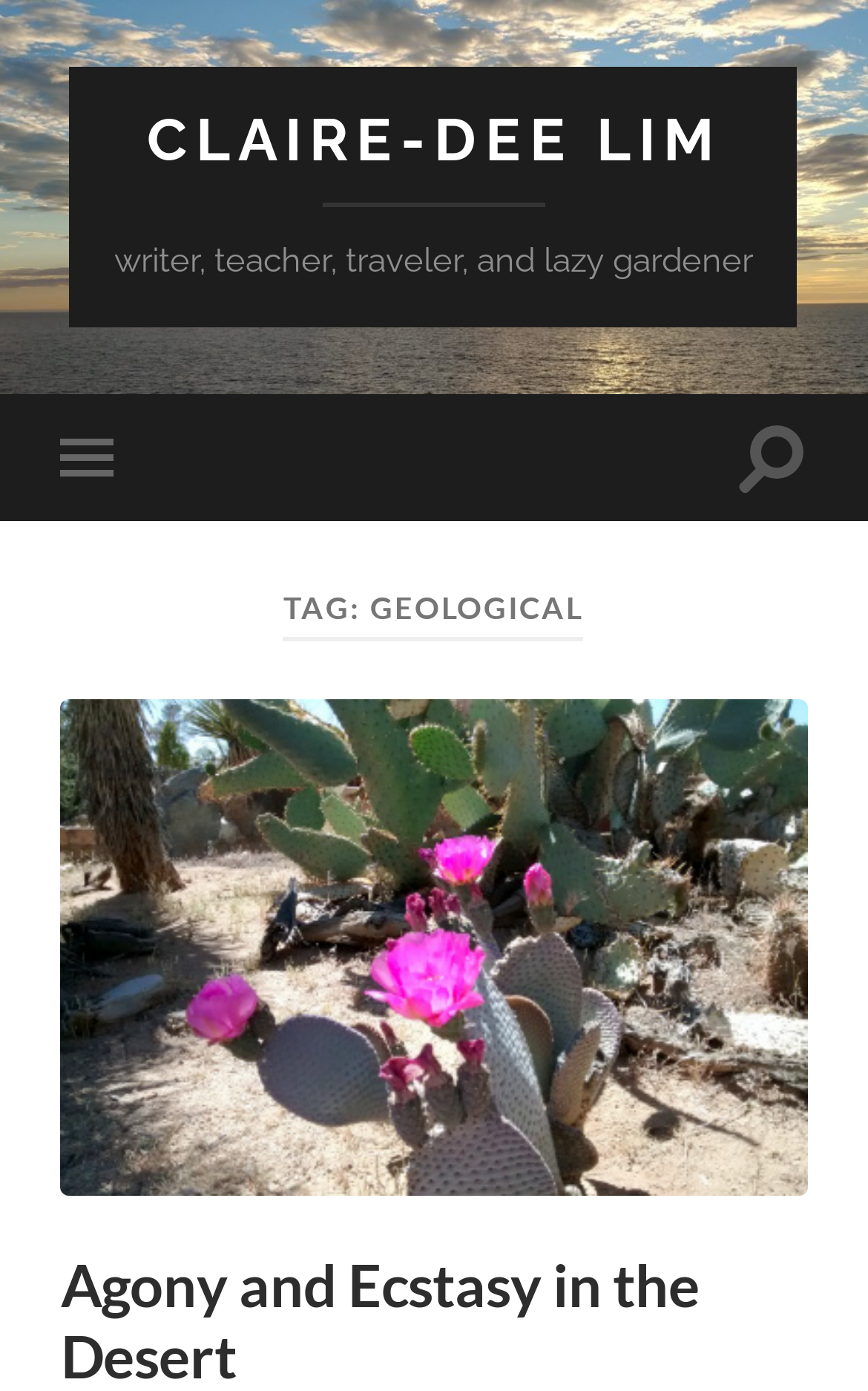Find the bounding box of the web element that fits this description: "Post not marked as liked".

None